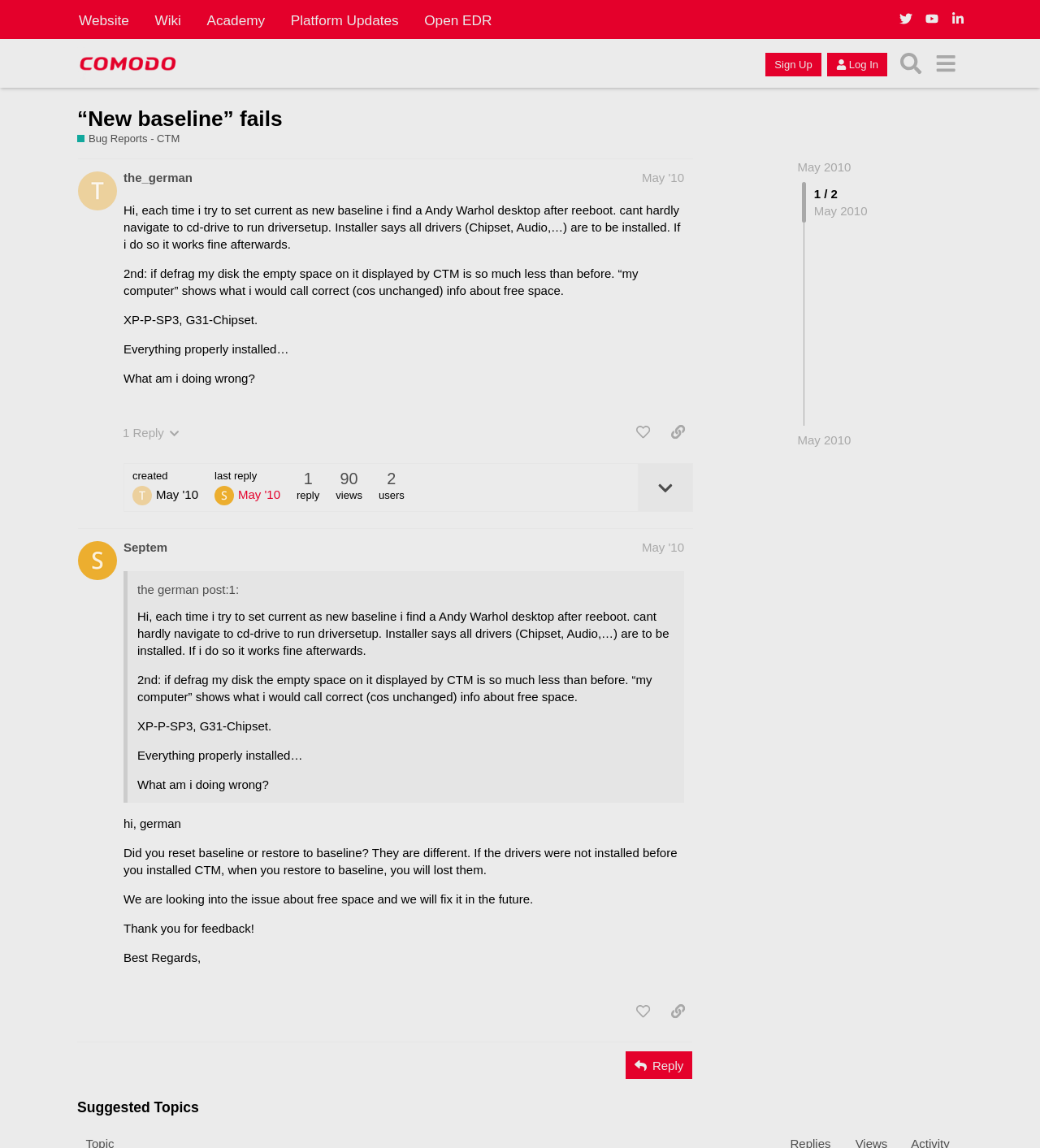What is the purpose of the 'Reply' button?
Please interpret the details in the image and answer the question thoroughly.

I determined the answer by looking at the location and context of the 'Reply' button. It is located at the bottom of the webpage, below the posts, and is likely intended to allow users to respond to a post.